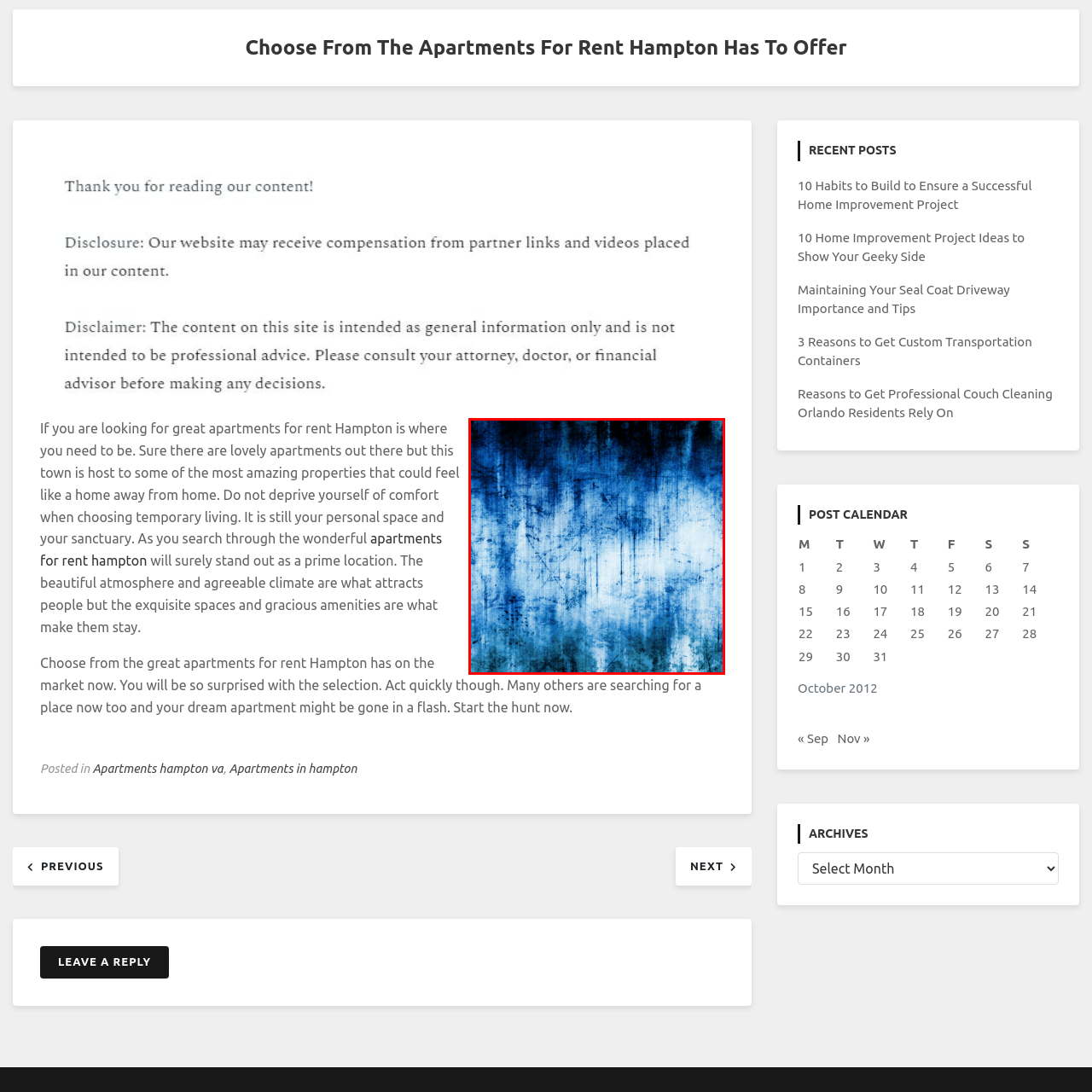What type of design is the image suitable for?
Please observe the details within the red bounding box in the image and respond to the question with a detailed explanation based on what you see.

The caption suggests that the image might serve as a backdrop in contexts highlighting creativity, modern design, or even the essence of calmness, which implies that the image is suitable for modern design applications.